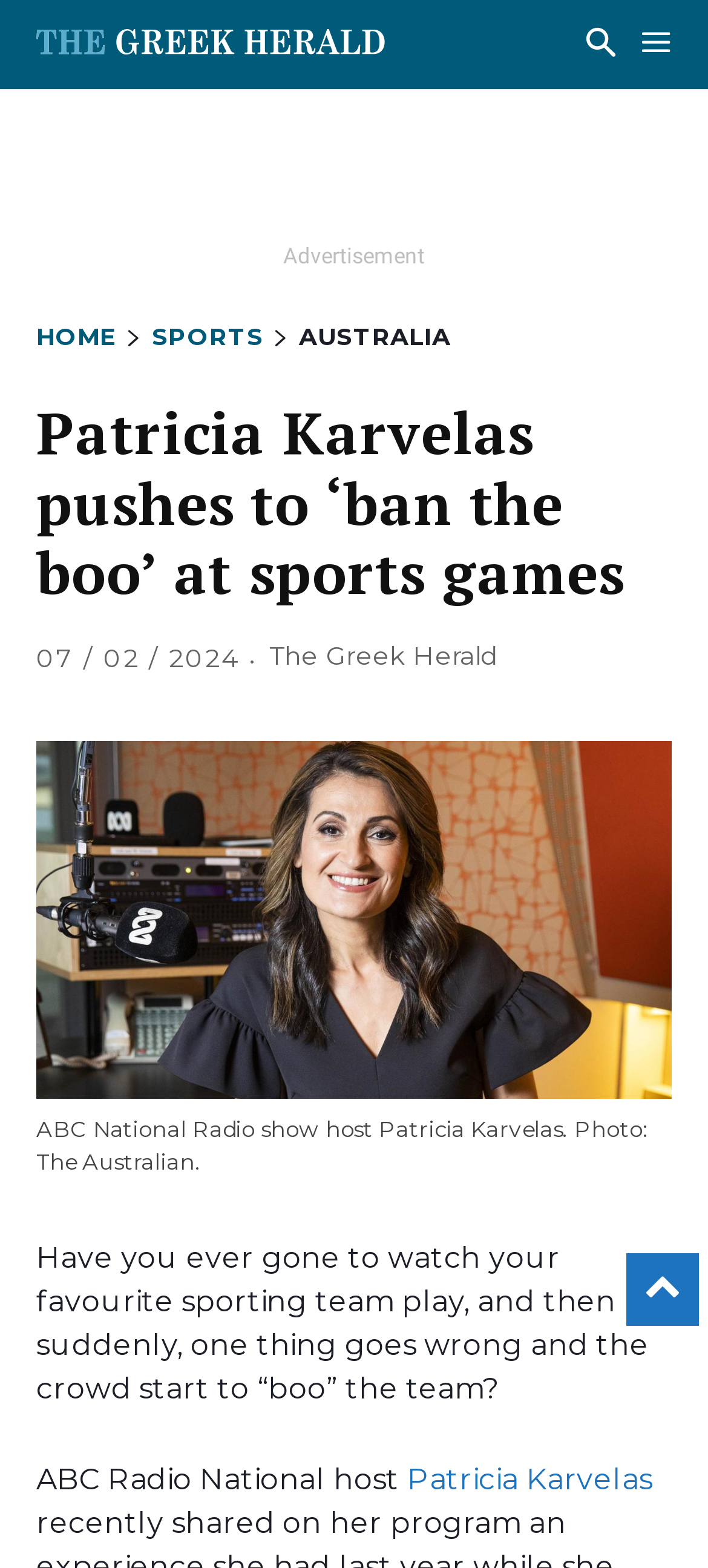Given the following UI element description: "Sports", find the bounding box coordinates in the webpage screenshot.

[0.214, 0.205, 0.373, 0.224]